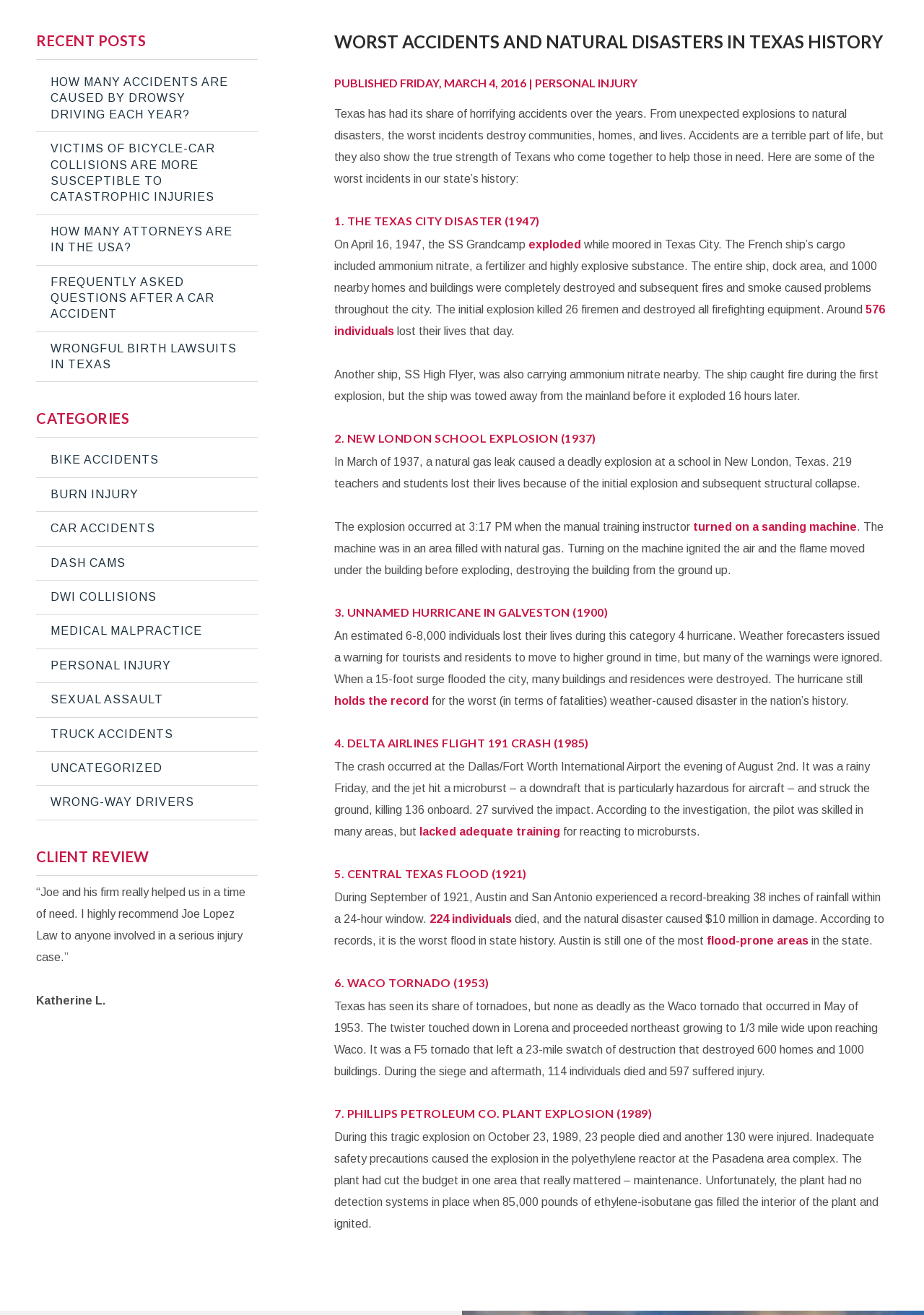Find the UI element described as: "The Brainwashed Brain" and predict its bounding box coordinates. Ensure the coordinates are four float numbers between 0 and 1, [left, top, right, bottom].

None